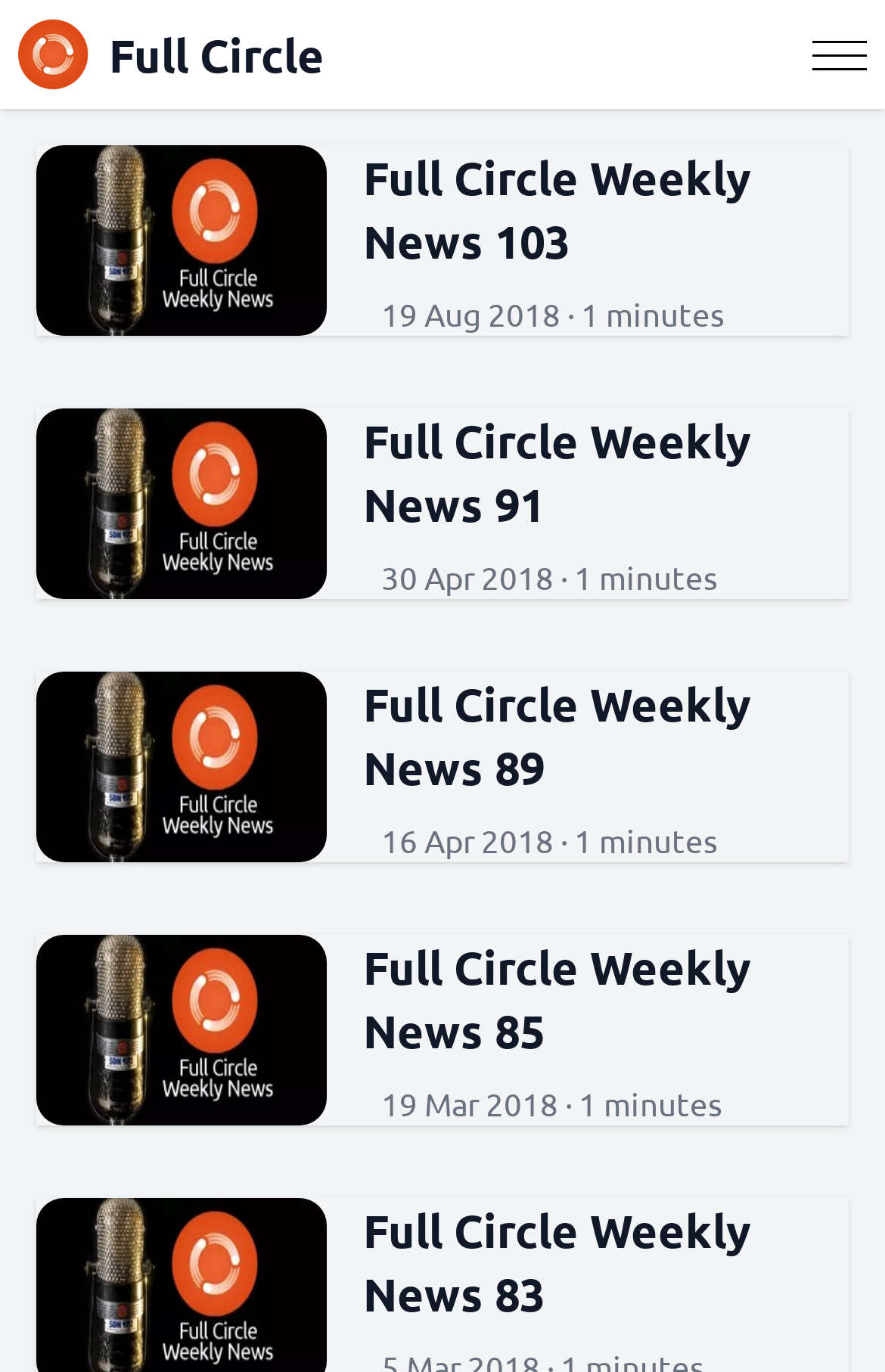Give a complete and precise description of the webpage's appearance.

The webpage appears to be the homepage of Full Circle, an independent magazine for the Ubuntu Linux community. At the top left, there is a link with the magazine's name, accompanied by a small image. On the top right, there is a button labeled "Menu" with a navigation menu icon.

Below the top section, there are four news articles or posts, each consisting of an image, a link with the title "Full Circle Weekly News" followed by a number, and a brief description with the date and reading time. These articles are arranged vertically, with the most recent one at the top. The images are aligned to the left, and the links and descriptions are aligned to the right of the images.

The first article is titled "Full Circle Weekly News 103" and was published on August 19, 2018. The second article is titled "Full Circle Weekly News 91" and was published on April 30, 2018. The third article is titled "Full Circle Weekly News 89" and was published on April 16, 2018. The fourth article is titled "Full Circle Weekly News 85" and was published on March 19, 2018. There is also a fifth article, titled "Full Circle Weekly News 83", but it only has a link without an accompanying image or description.